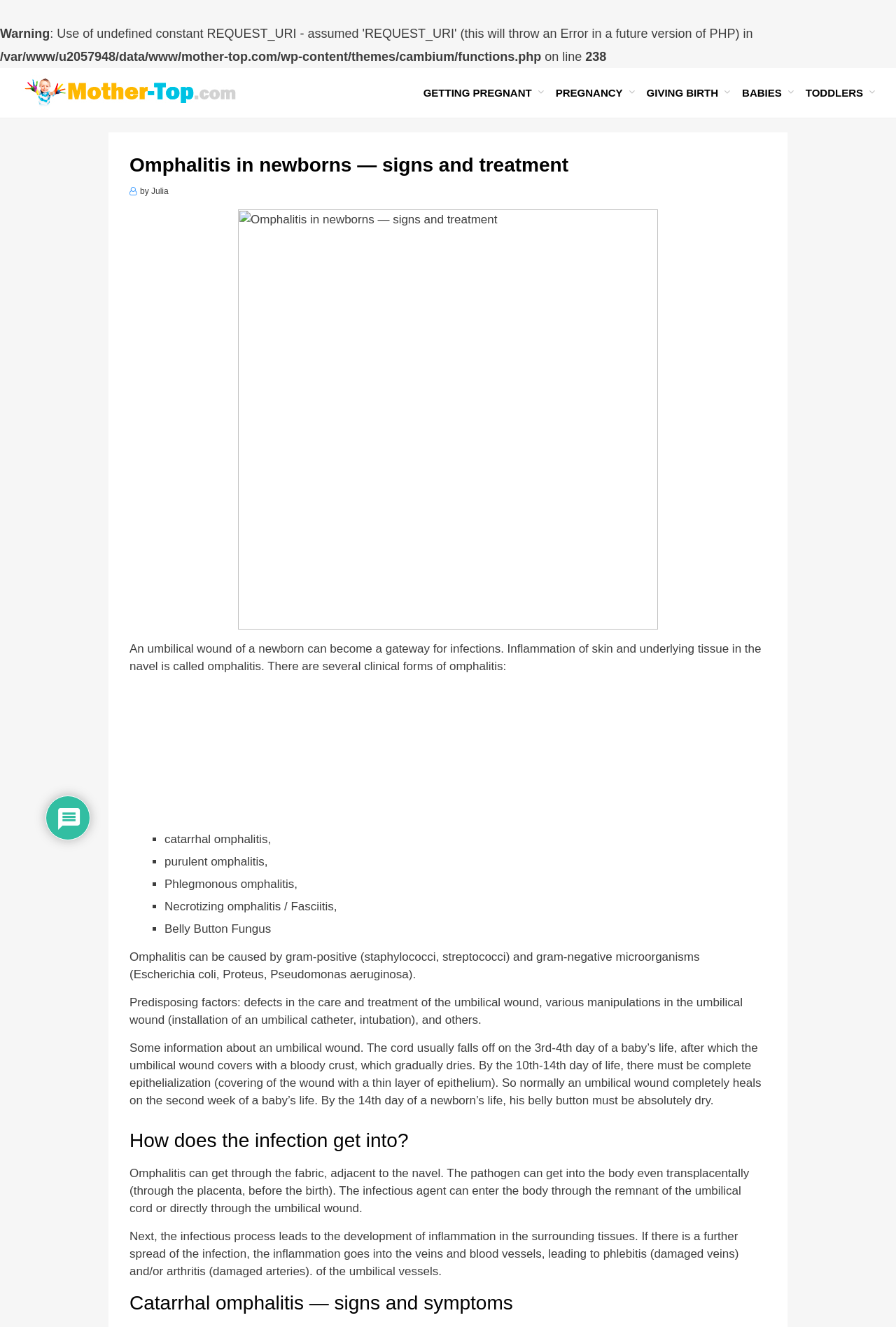Bounding box coordinates must be specified in the format (top-left x, top-left y, bottom-right x, bottom-right y). All values should be floating point numbers between 0 and 1. What are the bounding box coordinates of the UI element described as: aria-label="Advertisement" name="aswift_1" title="Advertisement"

[0.145, 0.517, 0.855, 0.622]